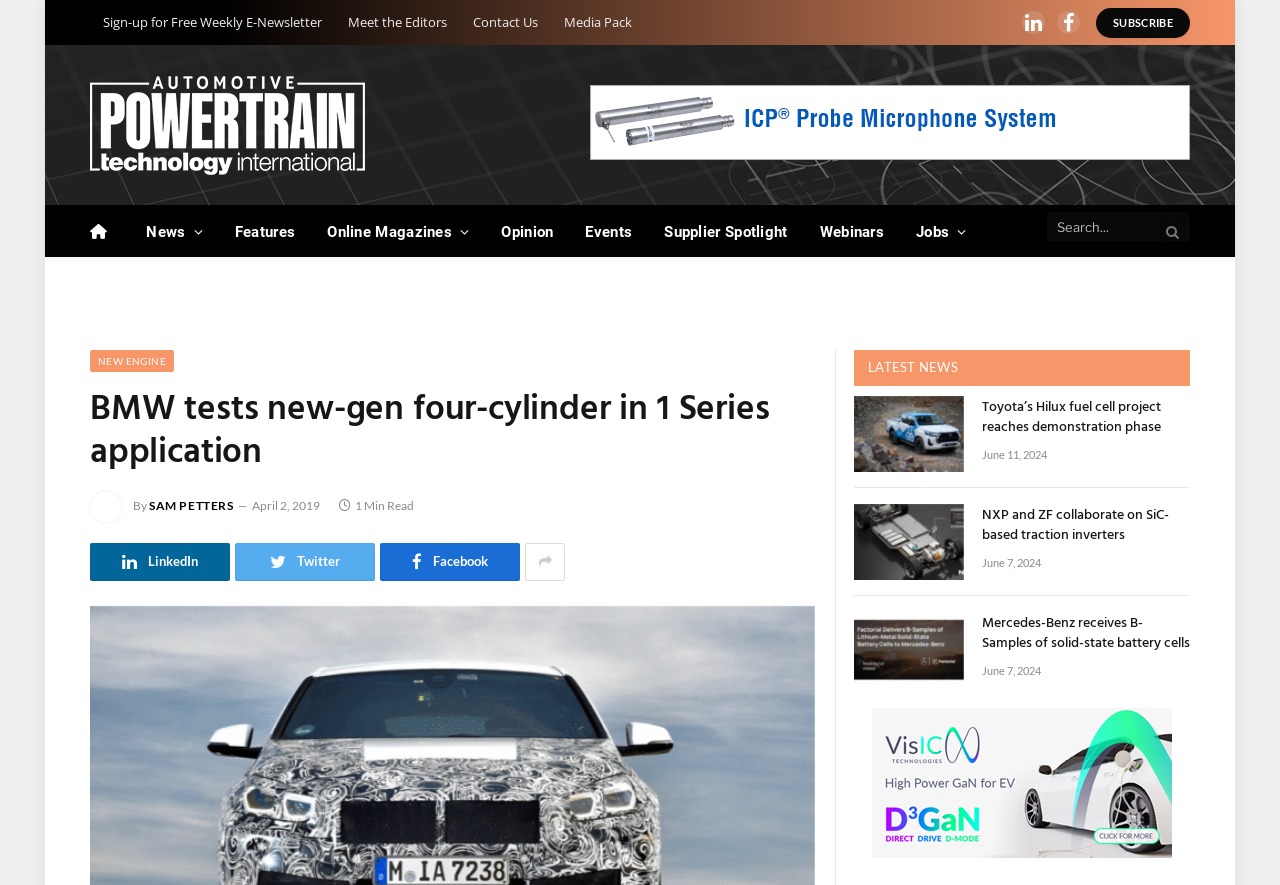For the element described, predict the bounding box coordinates as (top-left x, top-left y, bottom-right x, bottom-right y). All values should be between 0 and 1. Element description: LinkedIn

[0.07, 0.613, 0.18, 0.656]